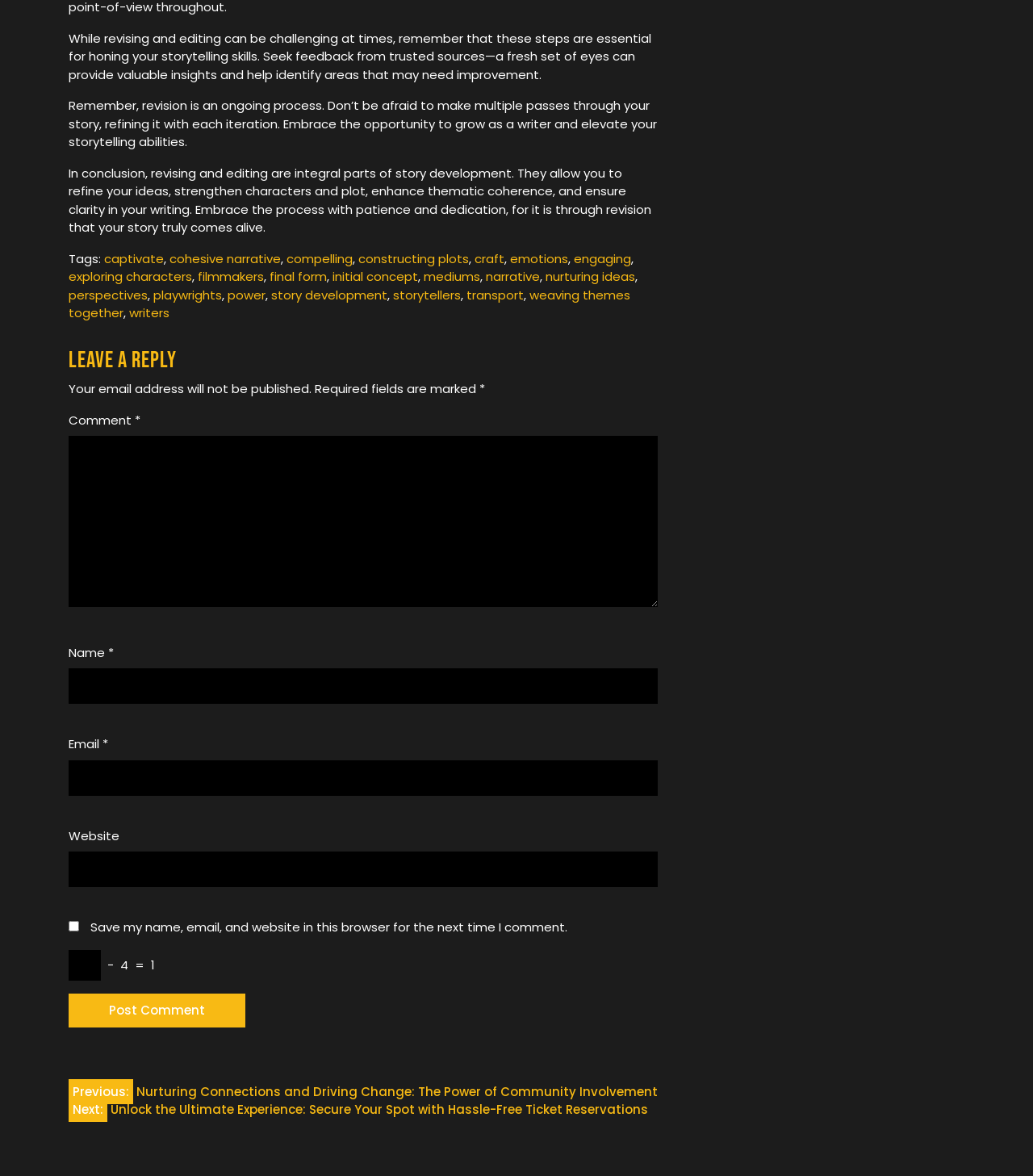What are the tags related to storytelling?
Answer the question in as much detail as possible.

The webpage lists several tags related to storytelling, including captivate, cohesive narrative, compelling, constructing plots, craft, emotions, engaging, exploring characters, and many others.